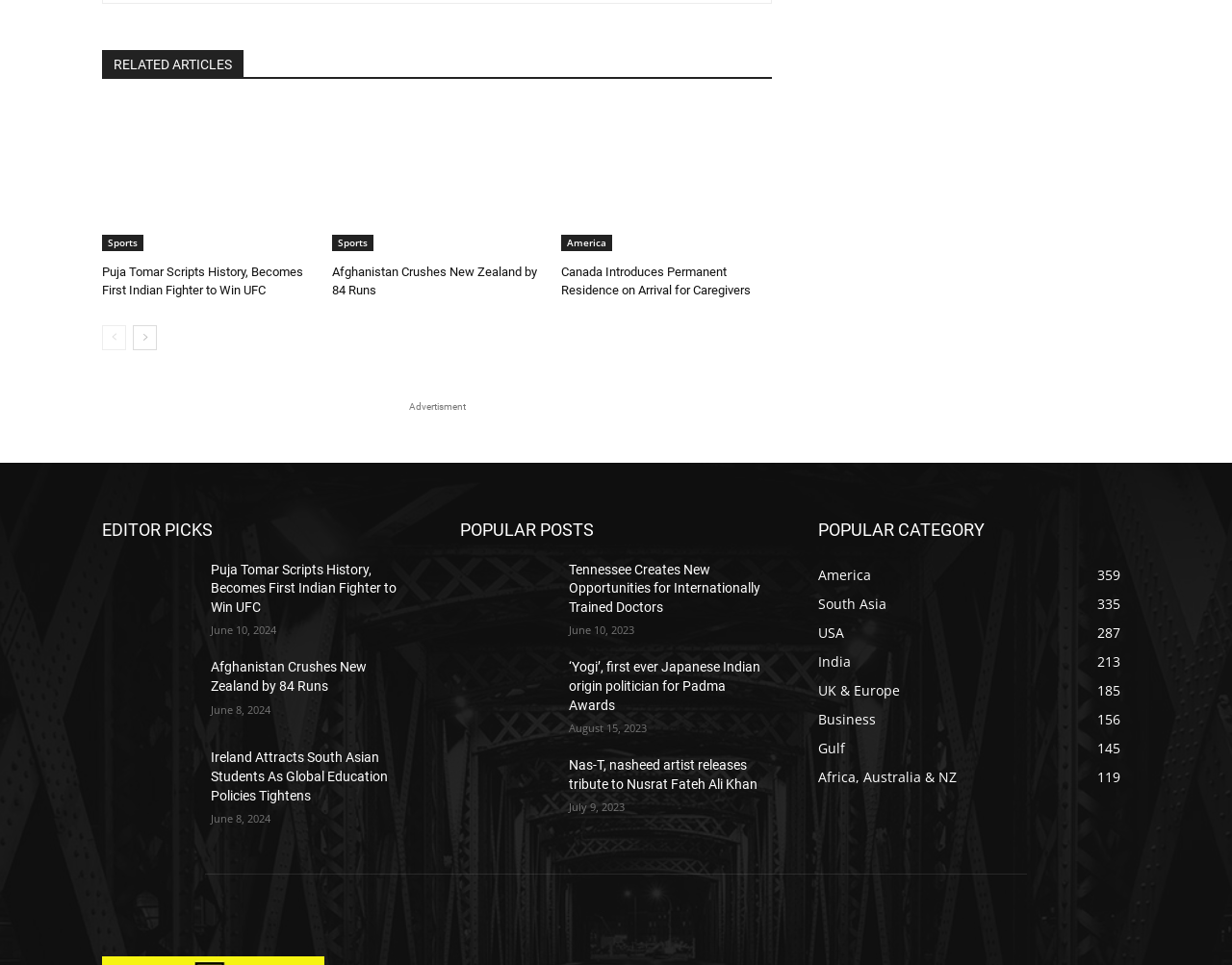Provide the bounding box coordinates for the specified HTML element described in this description: "India213". The coordinates should be four float numbers ranging from 0 to 1, in the format [left, top, right, bottom].

[0.664, 0.674, 0.691, 0.693]